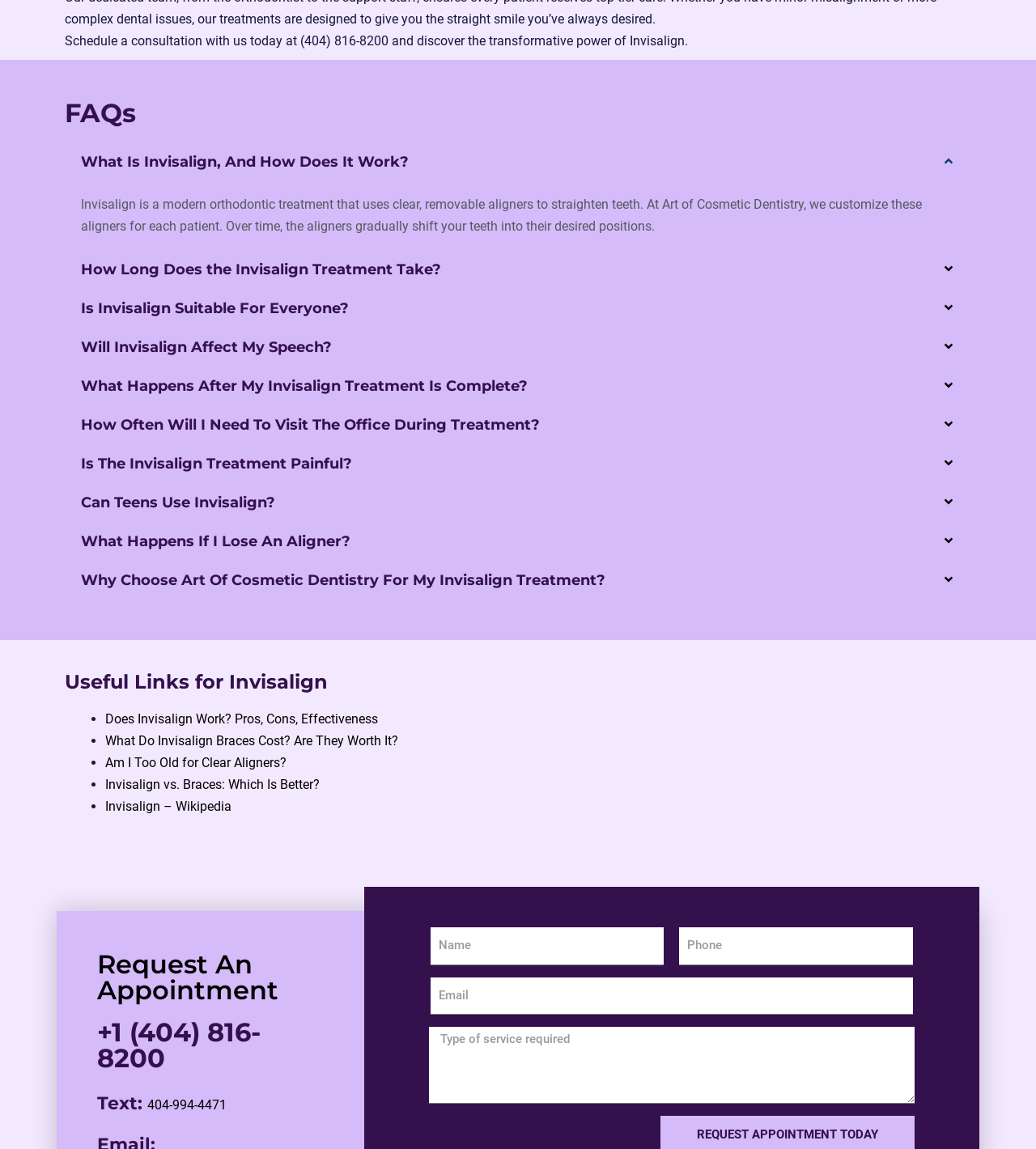Locate the bounding box coordinates of the clickable area needed to fulfill the instruction: "Click the 'Request An Appointment' heading".

[0.094, 0.829, 0.312, 0.874]